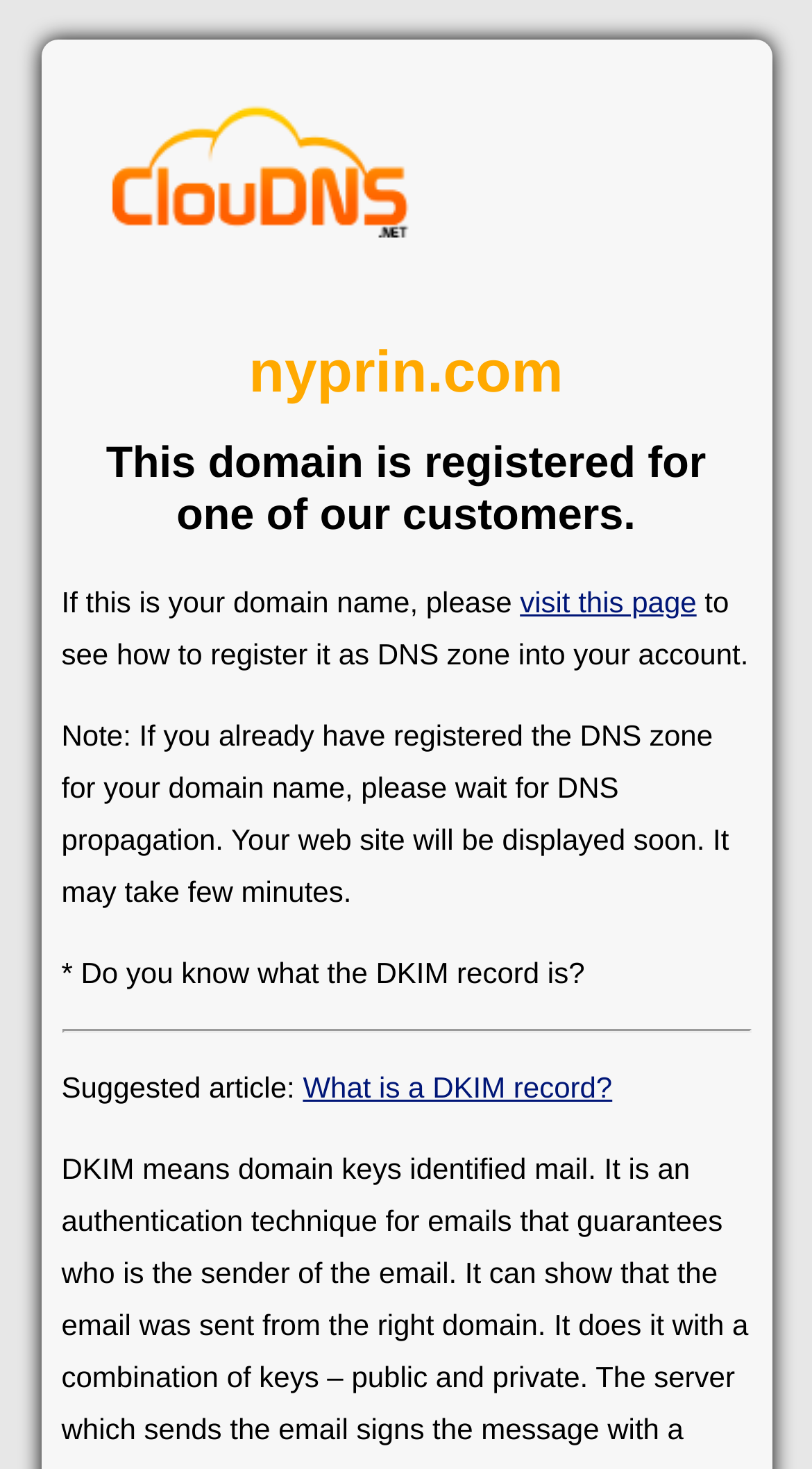Using the given description, provide the bounding box coordinates formatted as (top-left x, top-left y, bottom-right x, bottom-right y), with all values being floating point numbers between 0 and 1. Description: What is a DKIM record?

[0.373, 0.729, 0.754, 0.751]